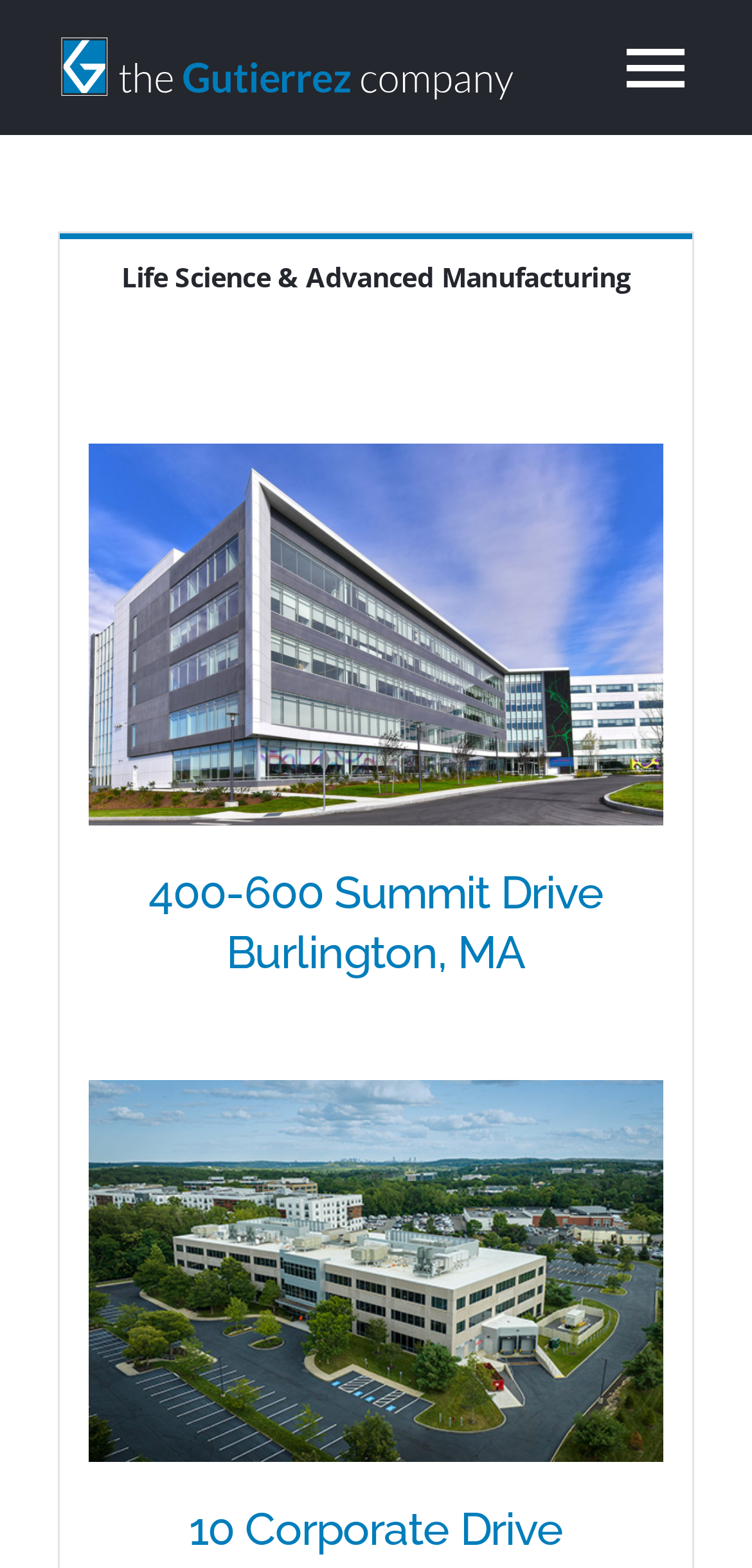Please give a short response to the question using one word or a phrase:
What is the current selected tab?

Life Science & Advanced Manufacturing